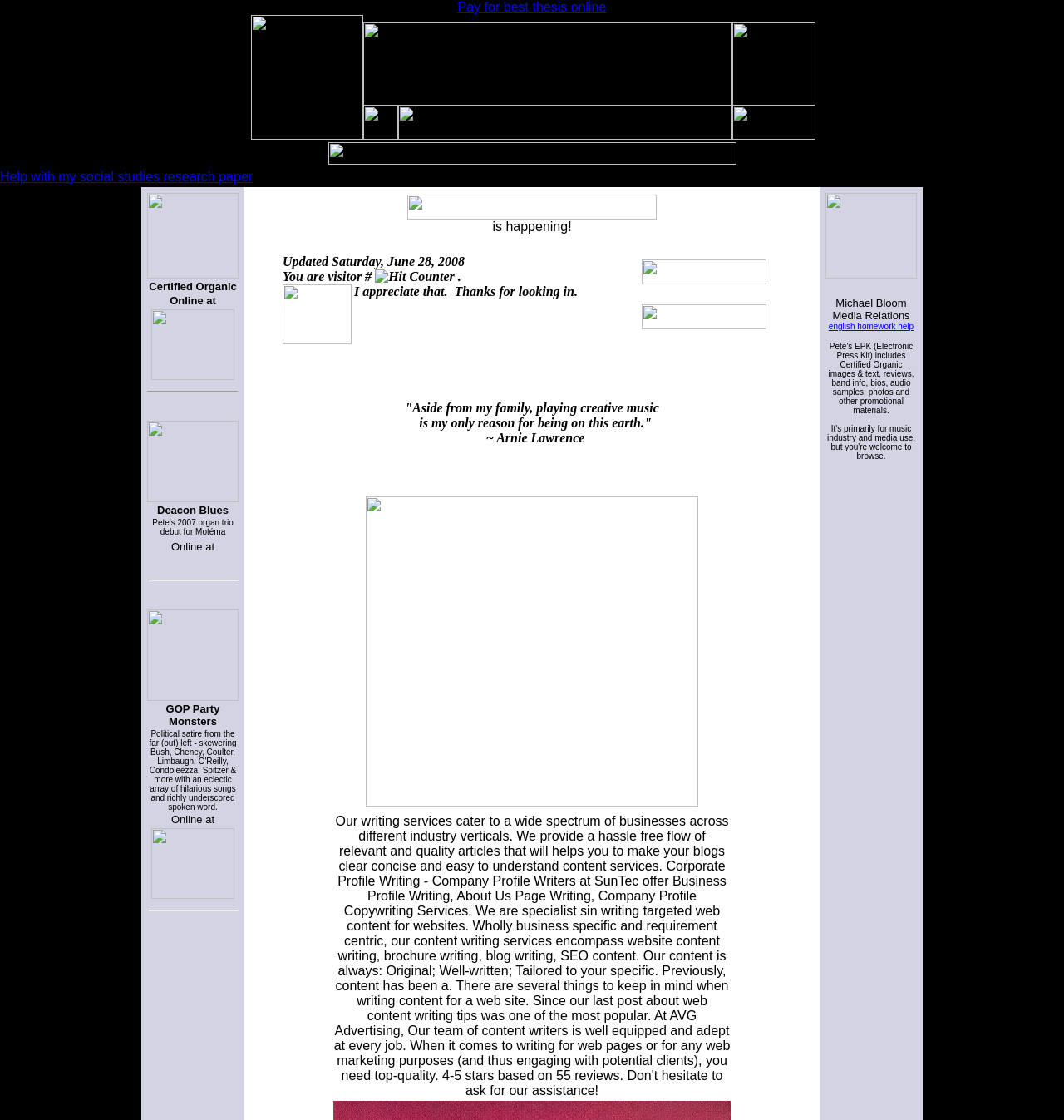What is the text in the blockquote element?
Please answer using one word or phrase, based on the screenshot.

is happening!